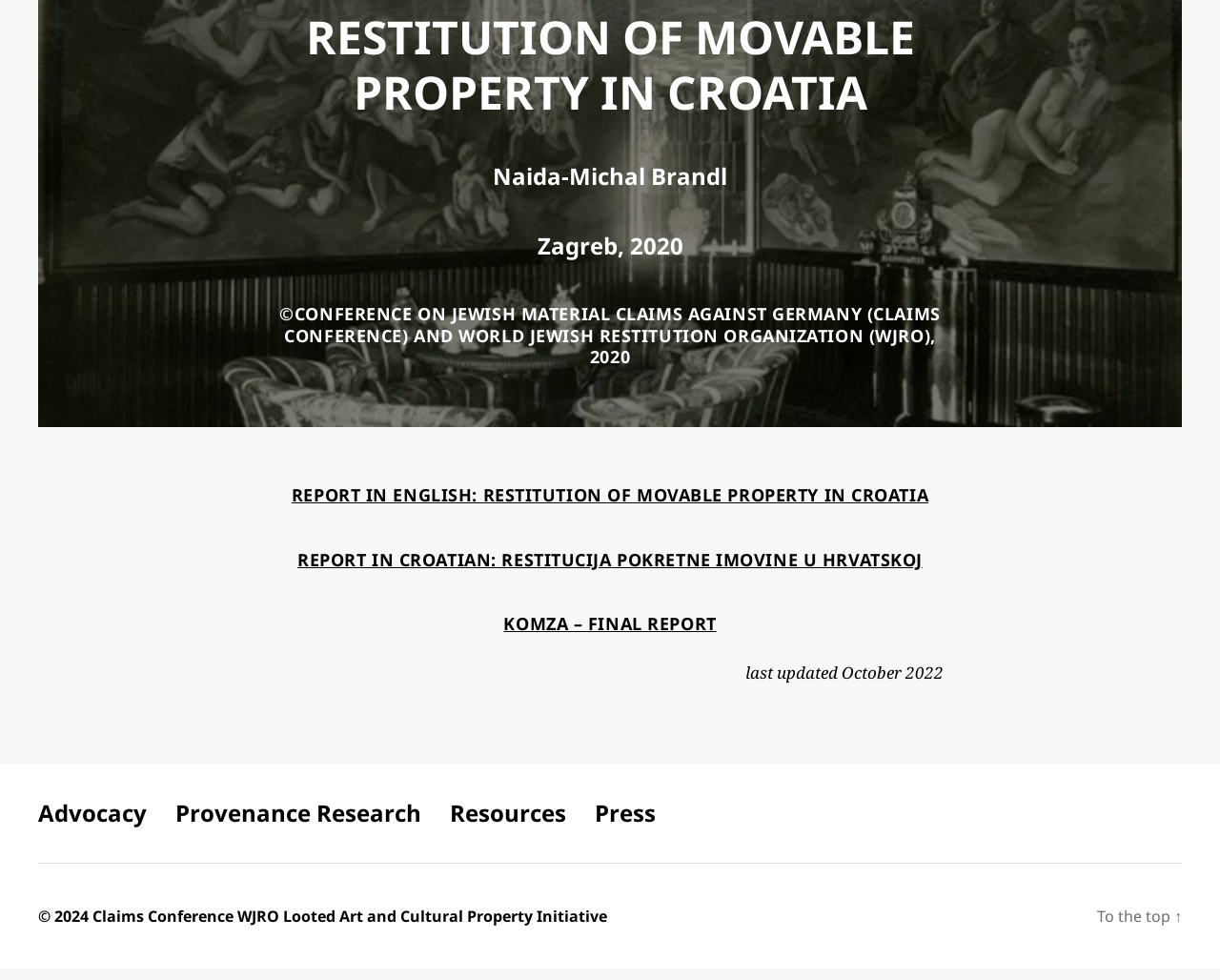Identify the bounding box for the described UI element. Provide the coordinates in (top-left x, top-left y, bottom-right x, bottom-right y) format with values ranging from 0 to 1: Provenance Research

[0.144, 0.825, 0.345, 0.857]